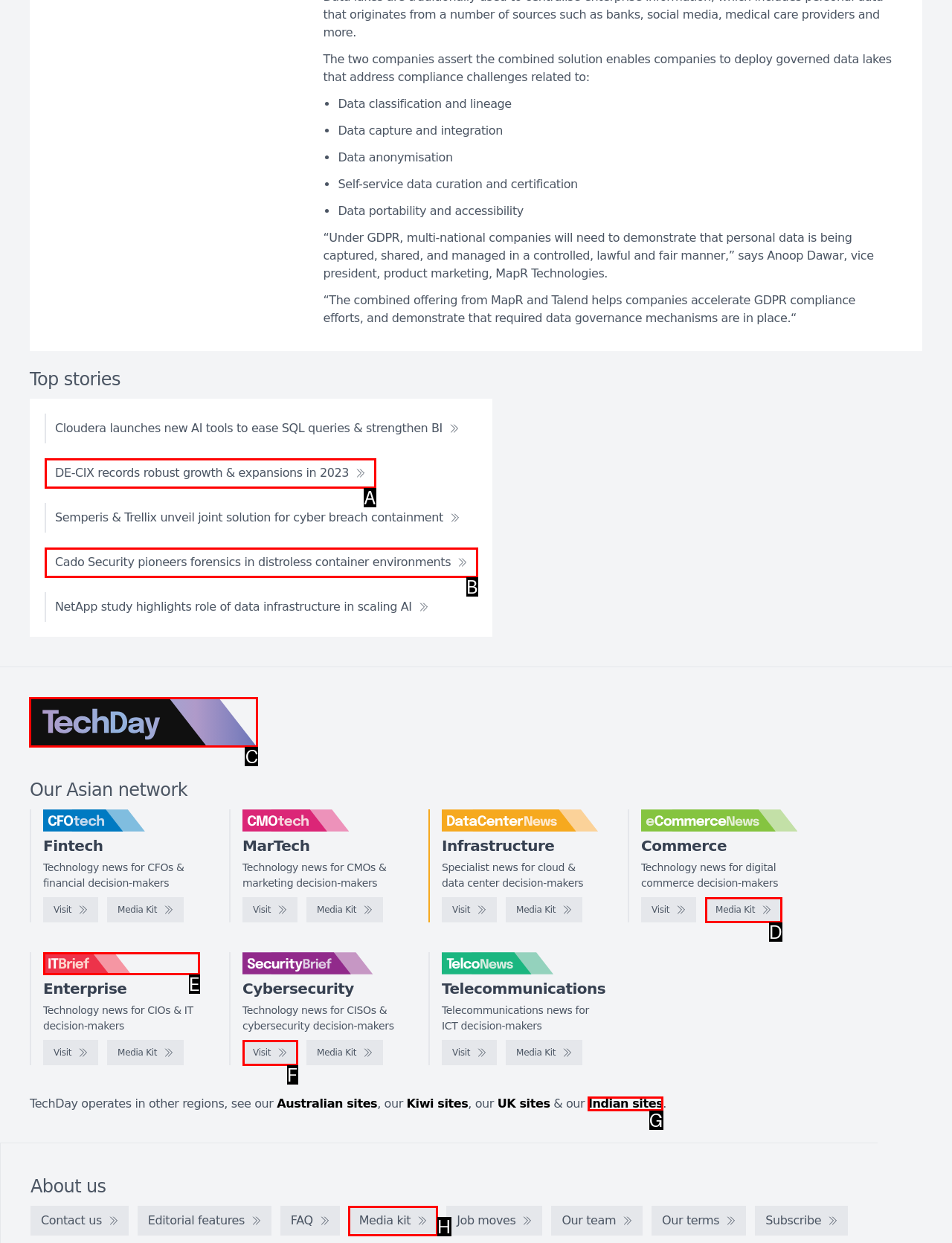Select the correct UI element to complete the task: Visit TechDay
Please provide the letter of the chosen option.

C